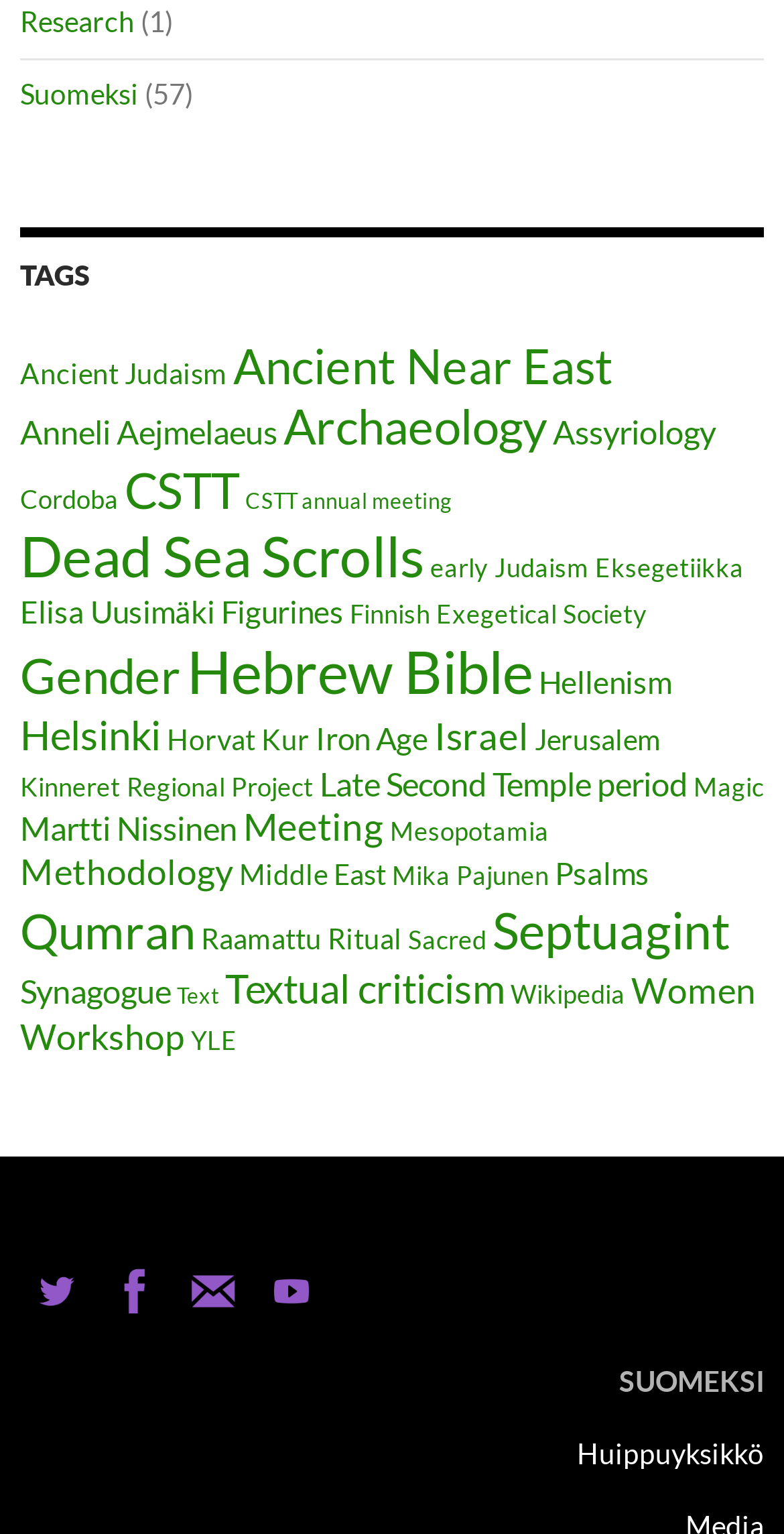Give a one-word or short phrase answer to this question: 
How many tags are available?

1096